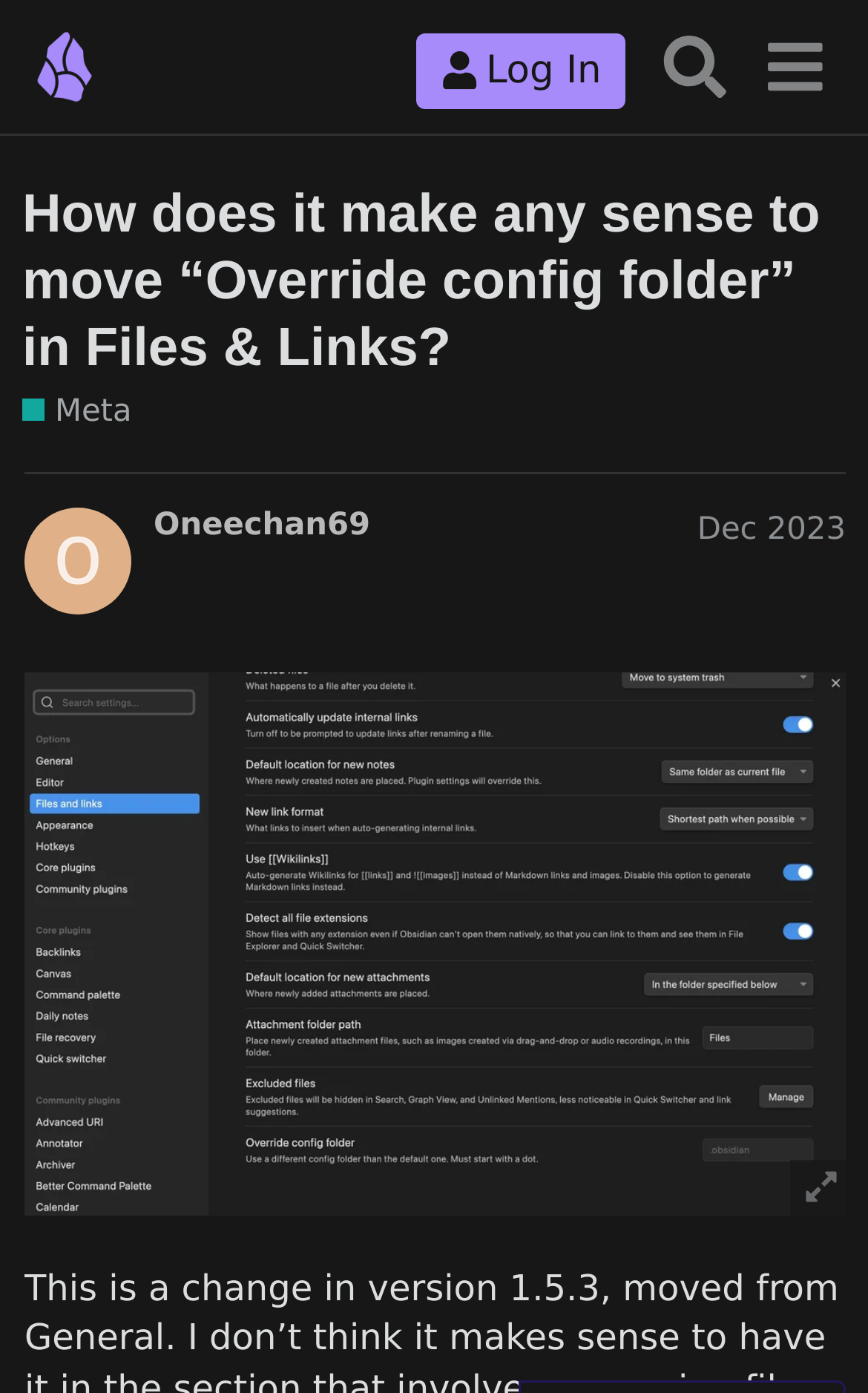Determine the bounding box coordinates for the UI element matching this description: "6jkvgowgmp8c1960×634 154 KB".

[0.028, 0.483, 0.974, 0.872]